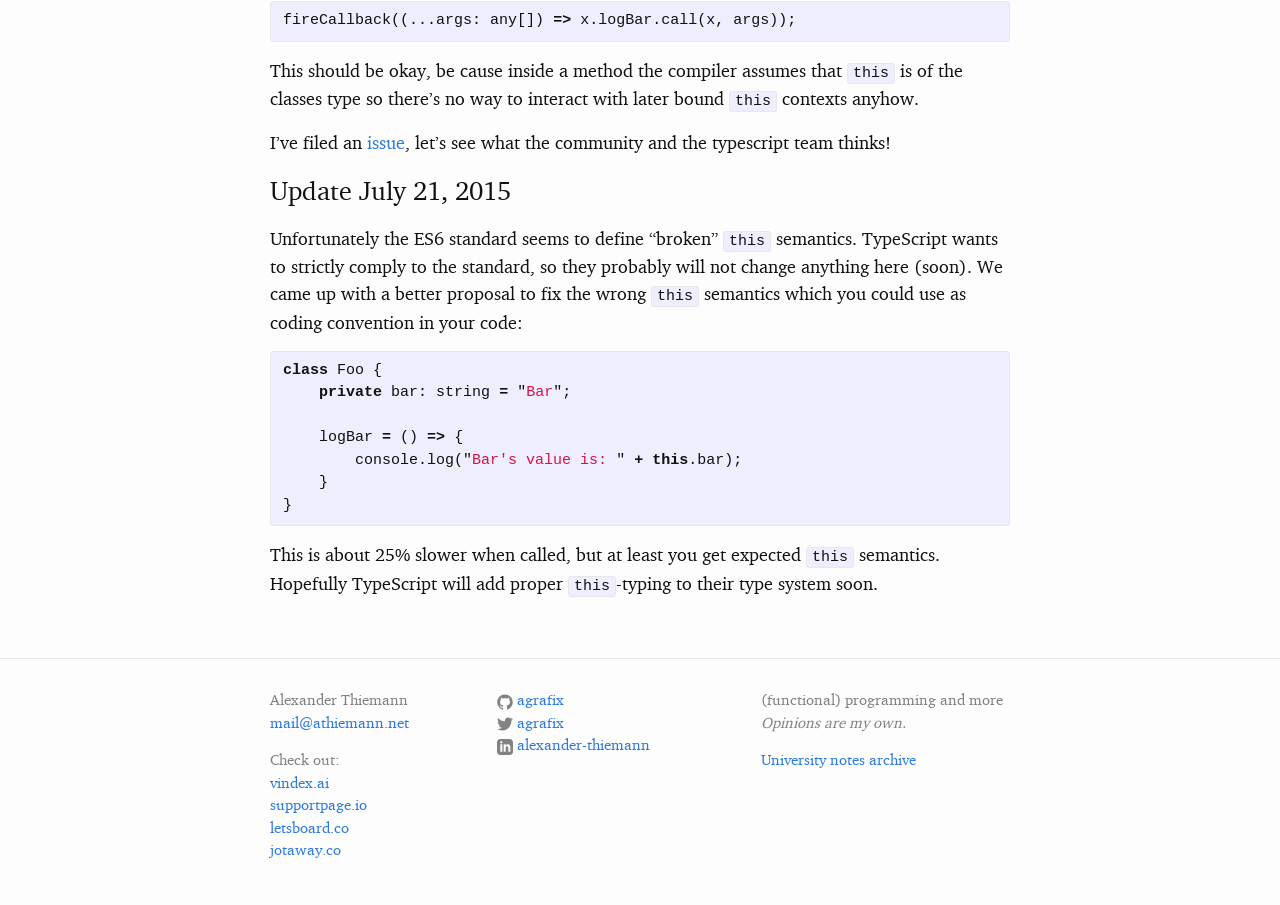Determine the bounding box coordinates (top-left x, top-left y, bottom-right x, bottom-right y) of the UI element described in the following text: When did the Probinsyano started?

None